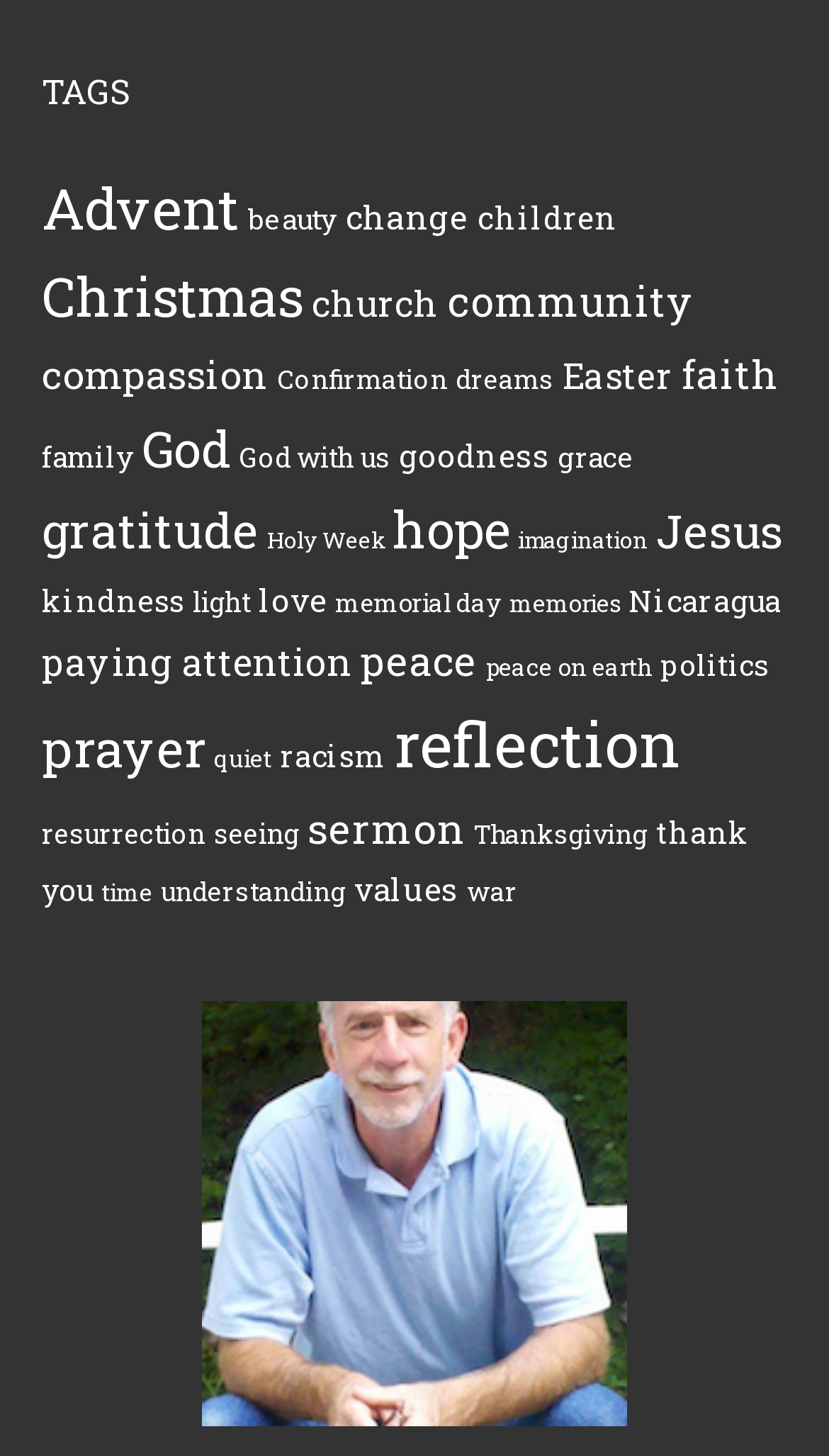What is the second category from the top?
From the screenshot, supply a one-word or short-phrase answer.

Advent